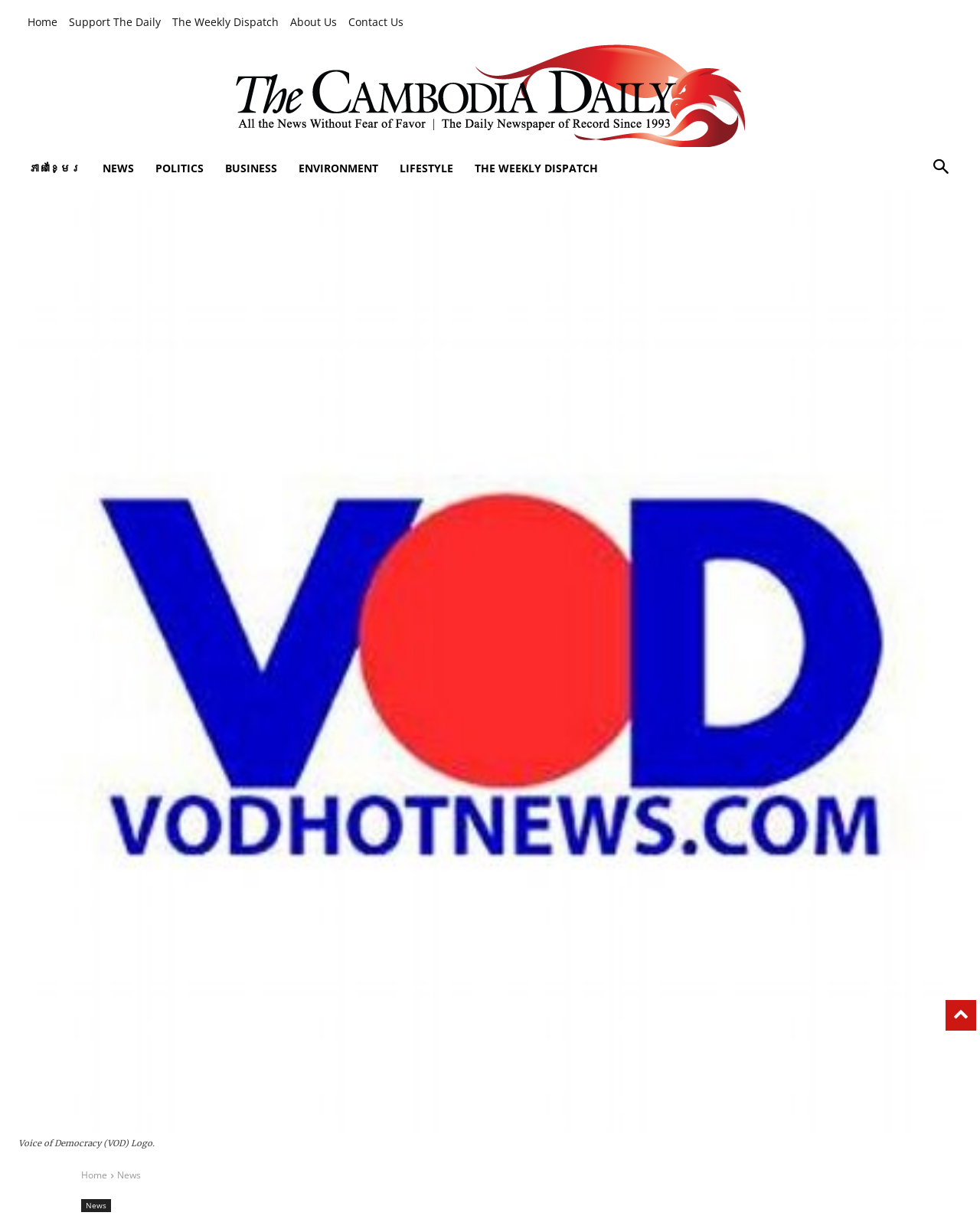Determine the bounding box coordinates for the area that should be clicked to carry out the following instruction: "read news".

[0.094, 0.123, 0.148, 0.153]